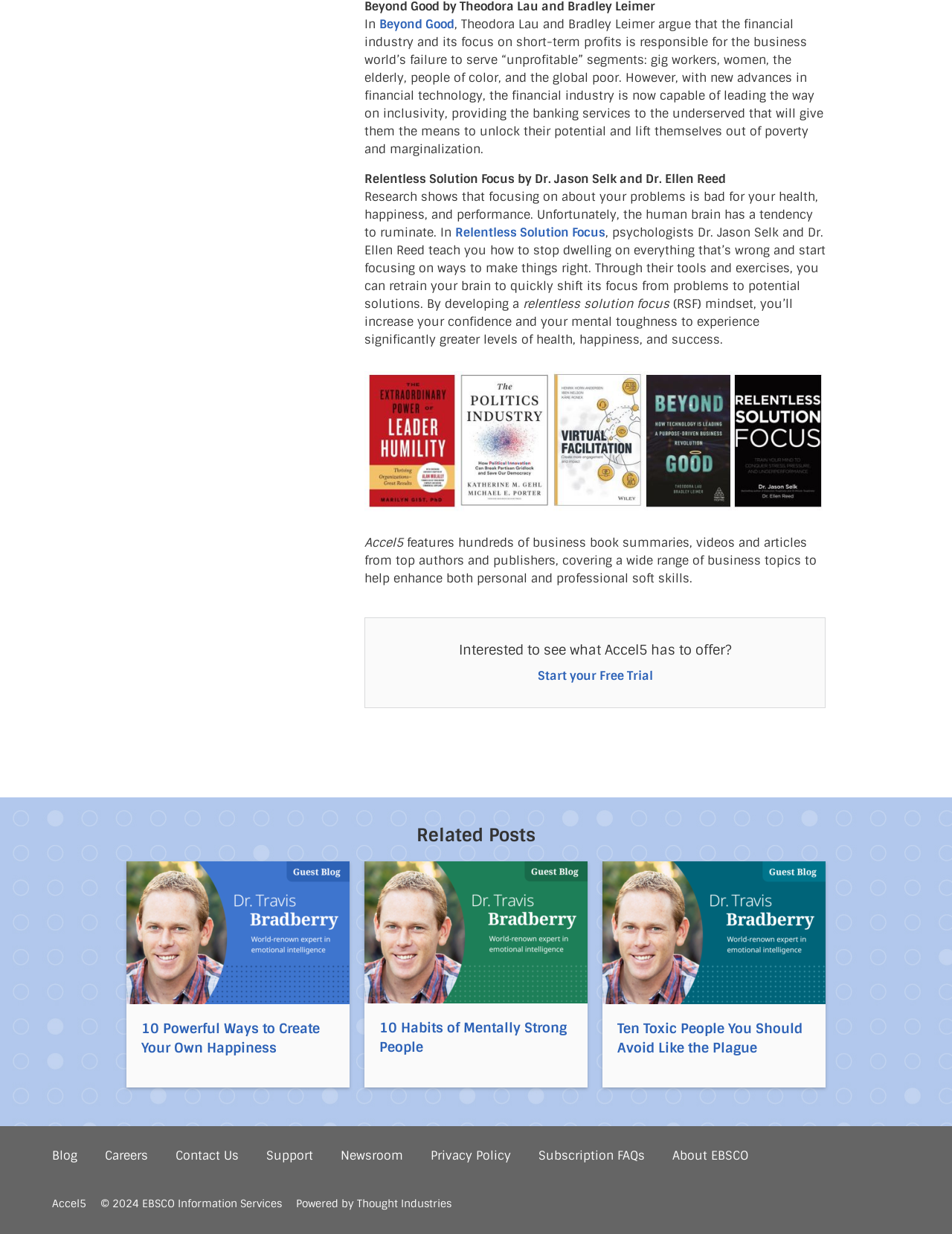Please identify the bounding box coordinates of the area that needs to be clicked to fulfill the following instruction: "Contact Us."

[0.184, 0.93, 0.251, 0.943]